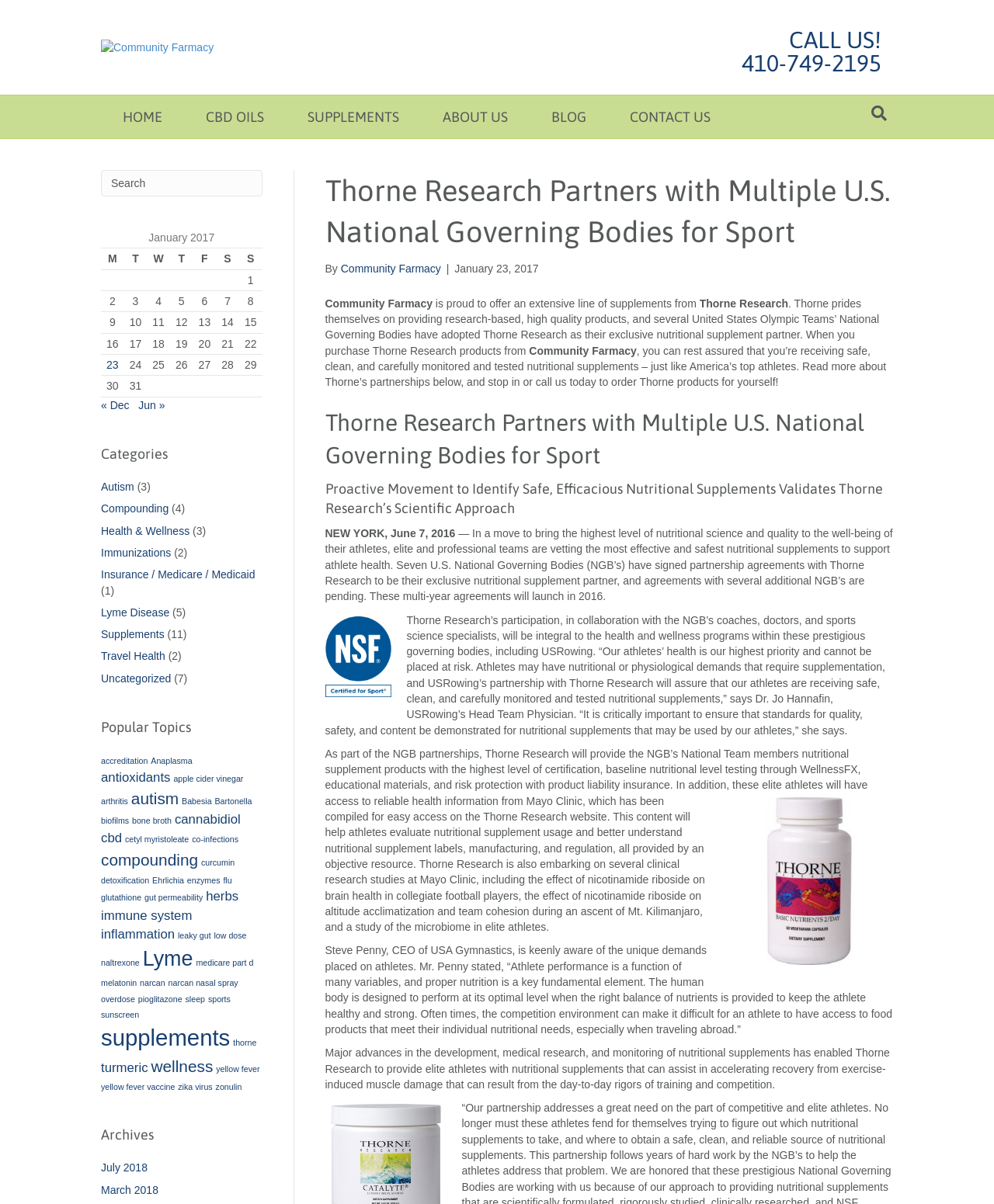Respond with a single word or phrase for the following question: 
What is the month before January?

Dec